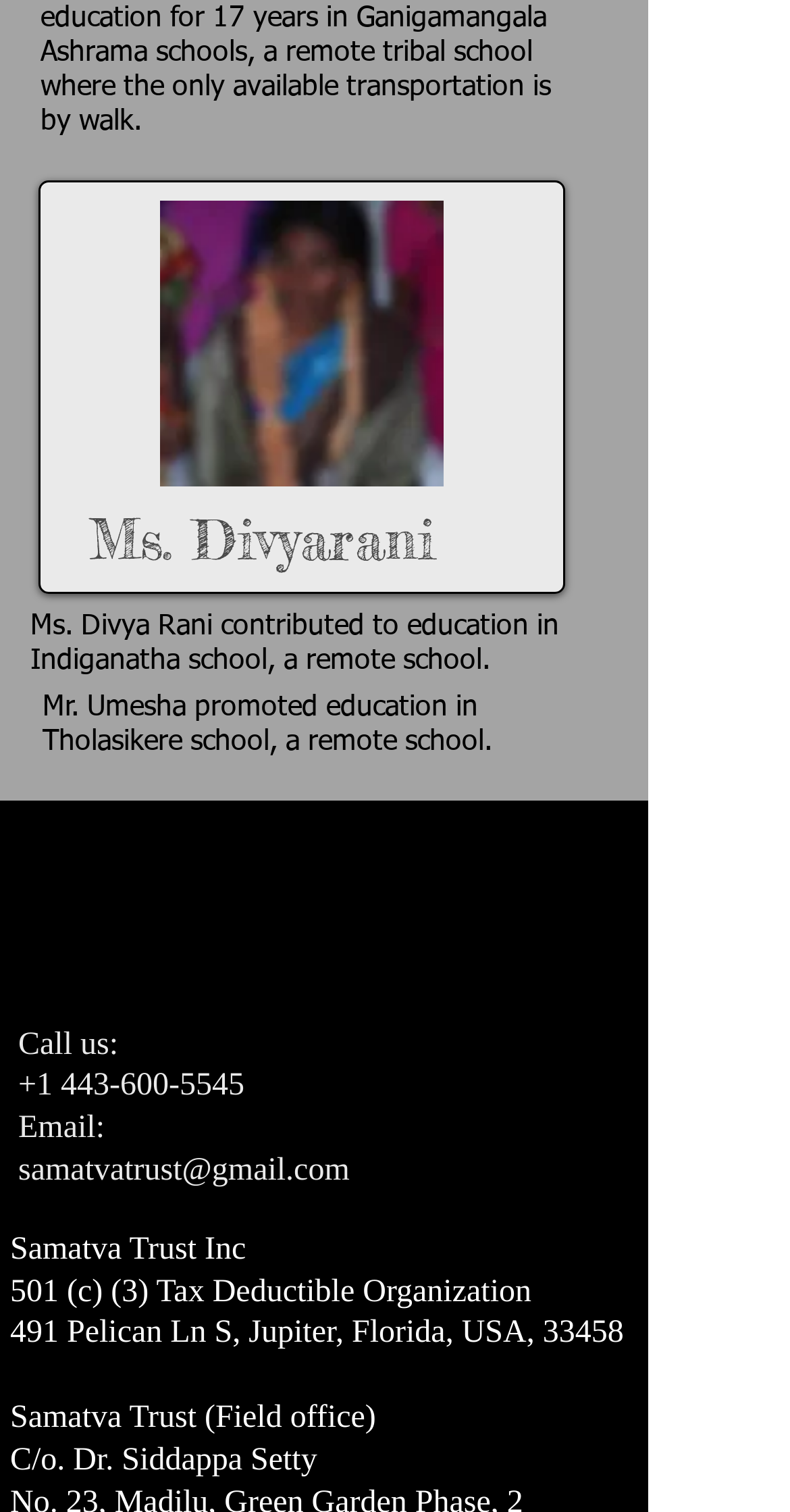What is the email address to contact?
Please give a detailed and elaborate answer to the question.

The webpage has an 'Email:' section with a link 'samatvatrust@gmail.com', which is the email address to contact.